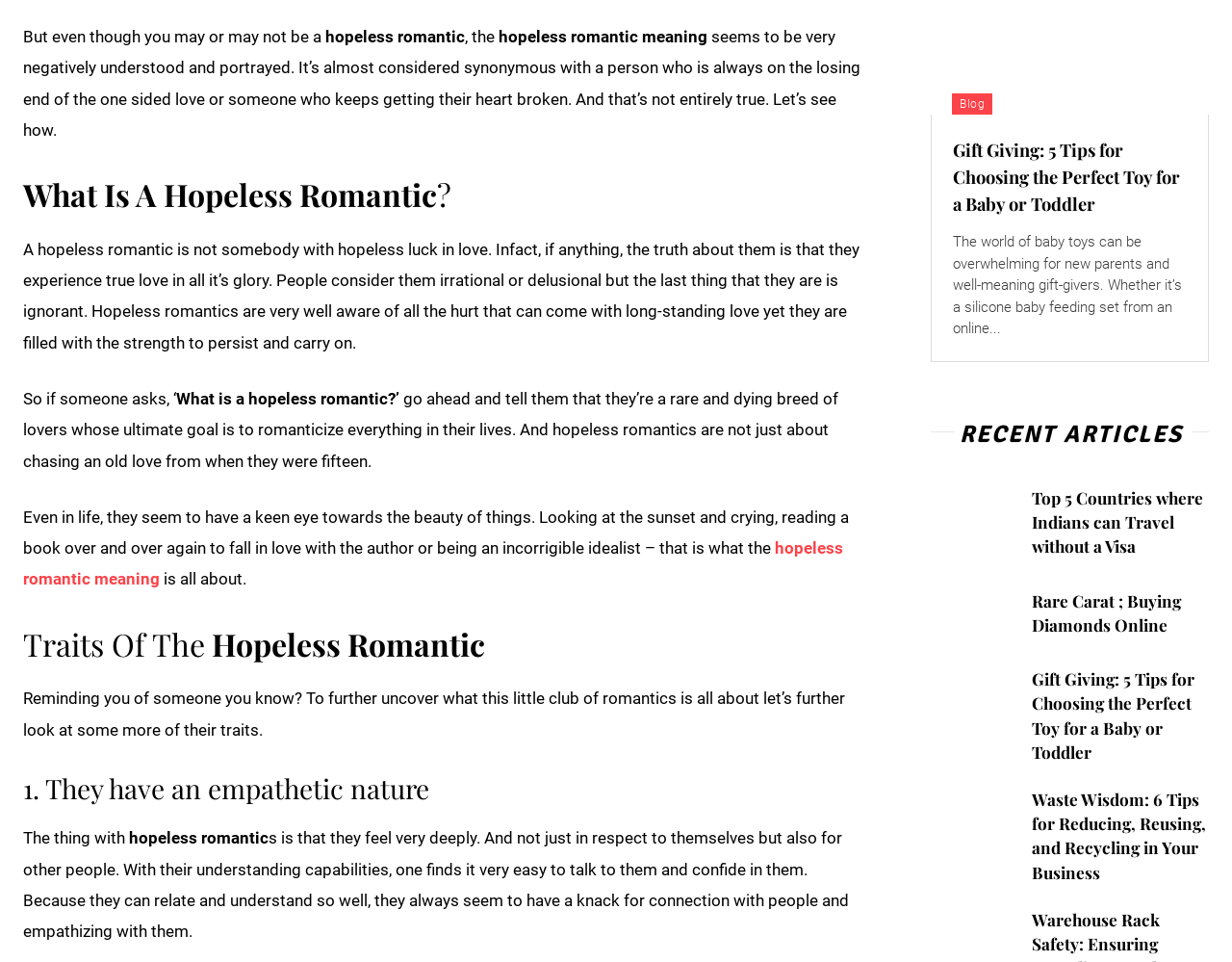Please determine the bounding box coordinates of the element to click in order to execute the following instruction: "Explore the 'Traits Of The Hopeless Romantic' section". The coordinates should be four float numbers between 0 and 1, specified as [left, top, right, bottom].

[0.019, 0.648, 0.709, 0.69]